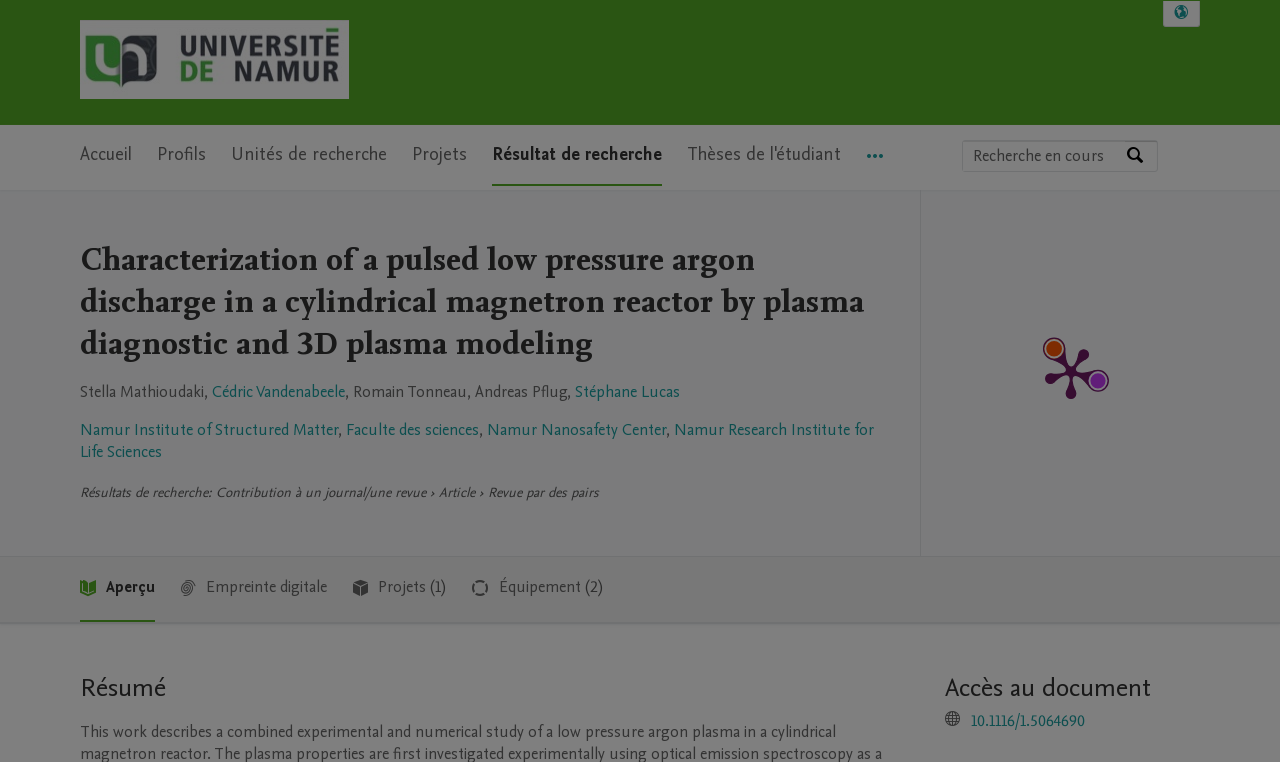Identify the bounding box coordinates of the area you need to click to perform the following instruction: "Select a language".

[0.909, 0.001, 0.937, 0.034]